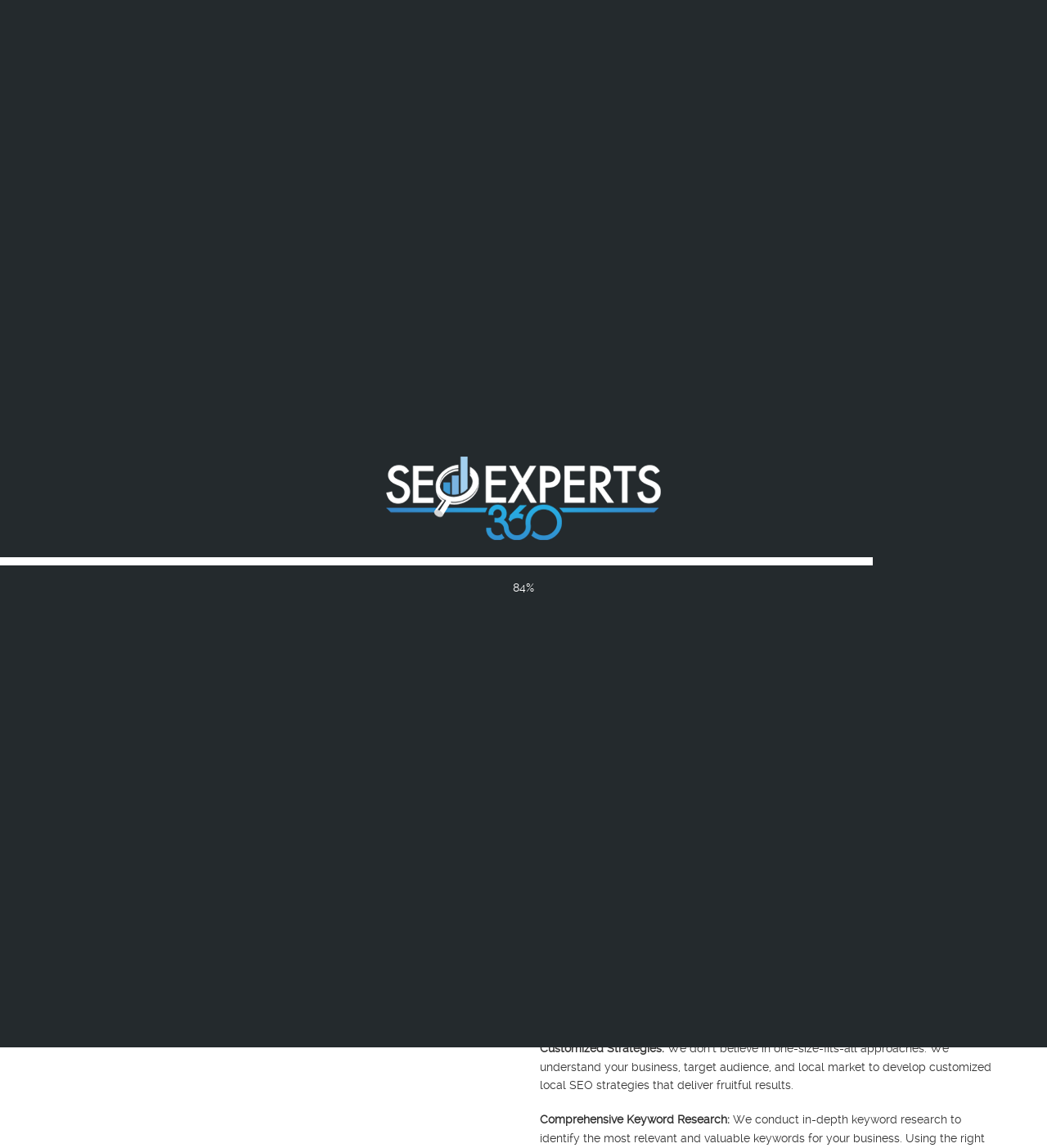What is the purpose of the local SEO services?
Answer the question with as much detail as you can, using the image as a reference.

I found the answer by reading the static text element that says 'SEO Experts 360 helps businesses to grow systematically and not just get found on Google Maps.' This implies that the purpose of the local SEO services is to help businesses grow.